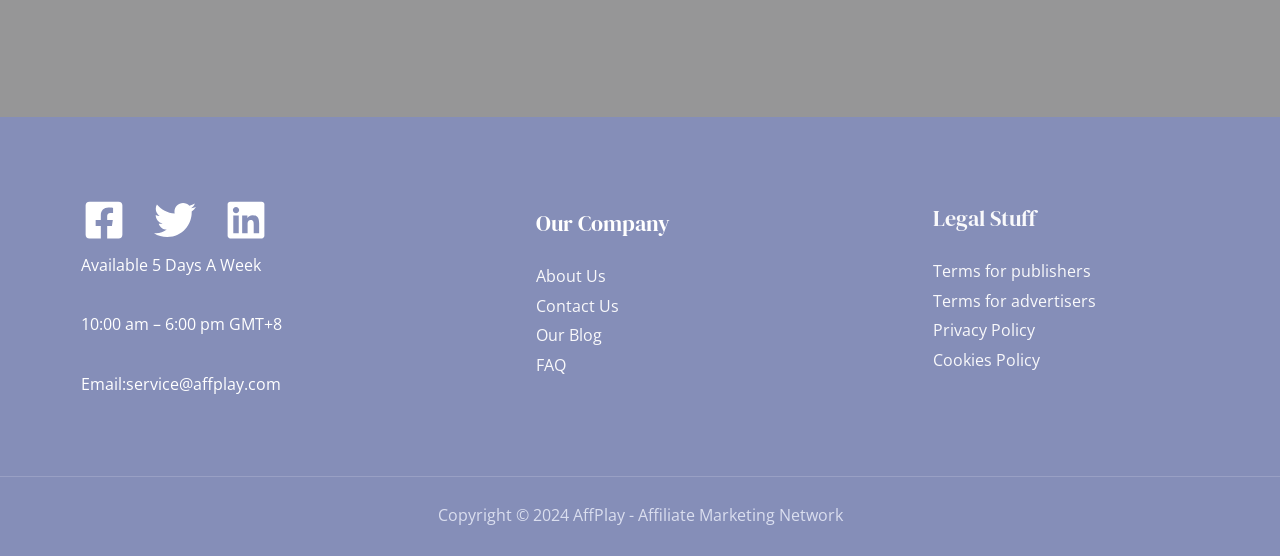Please identify the bounding box coordinates of the area that needs to be clicked to fulfill the following instruction: "Check available hours."

[0.063, 0.564, 0.22, 0.603]